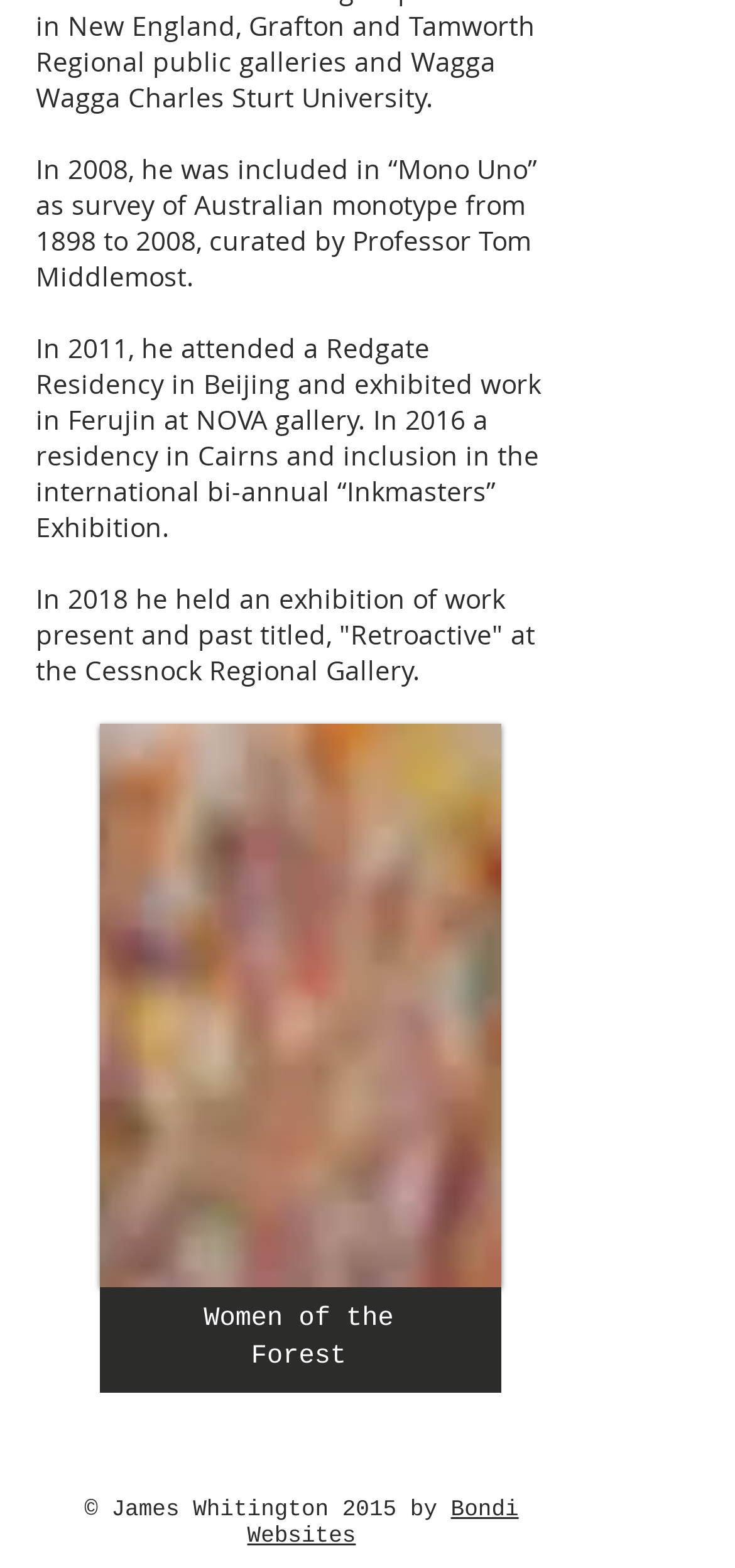What is the name of the image file linked?
Answer the question with a single word or phrase derived from the image.

Women of the Forest_edited.jpg